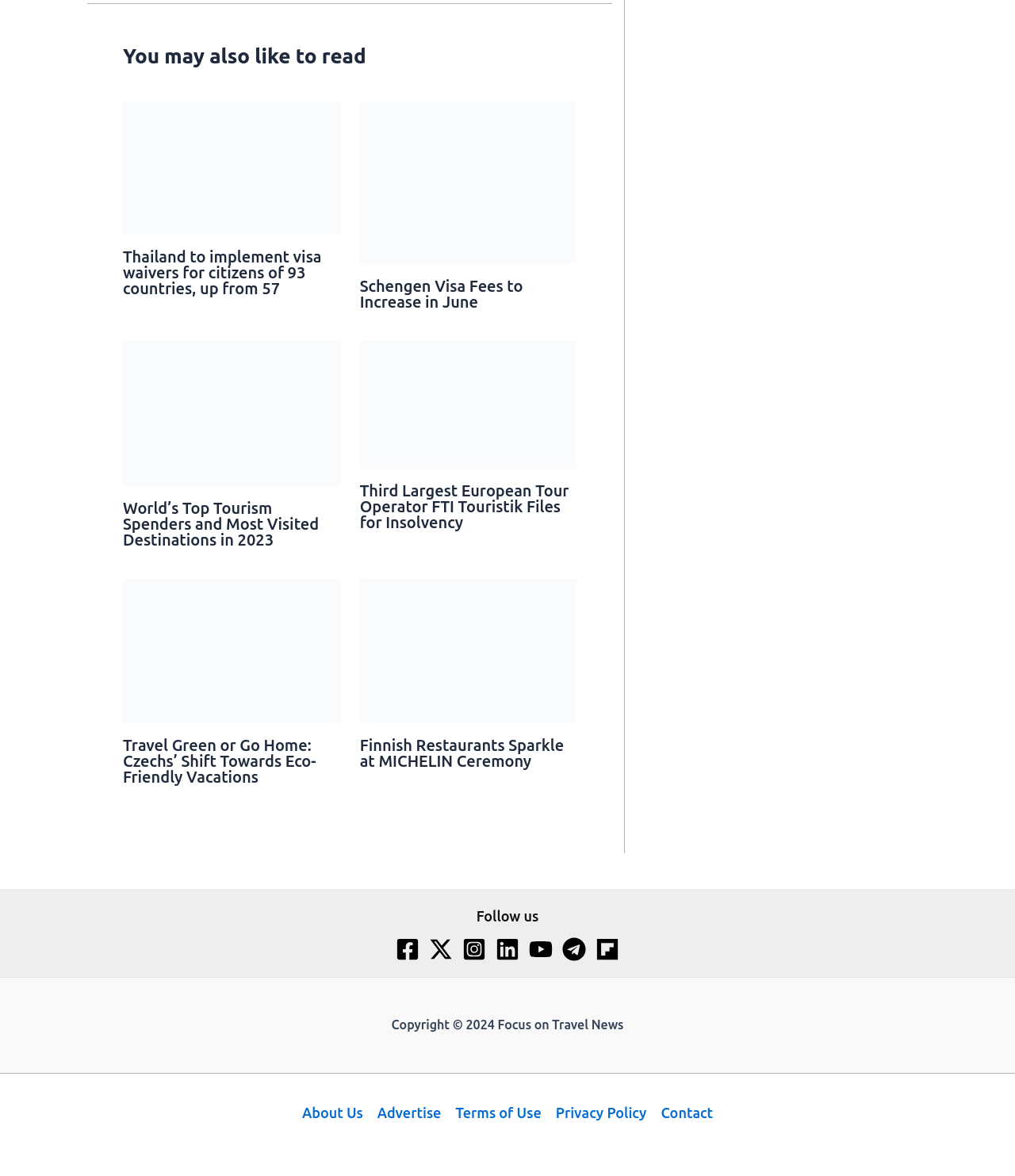Pinpoint the bounding box coordinates of the element you need to click to execute the following instruction: "Check Facebook". The bounding box should be represented by four float numbers between 0 and 1, in the format [left, top, right, bottom].

[0.39, 0.797, 0.413, 0.817]